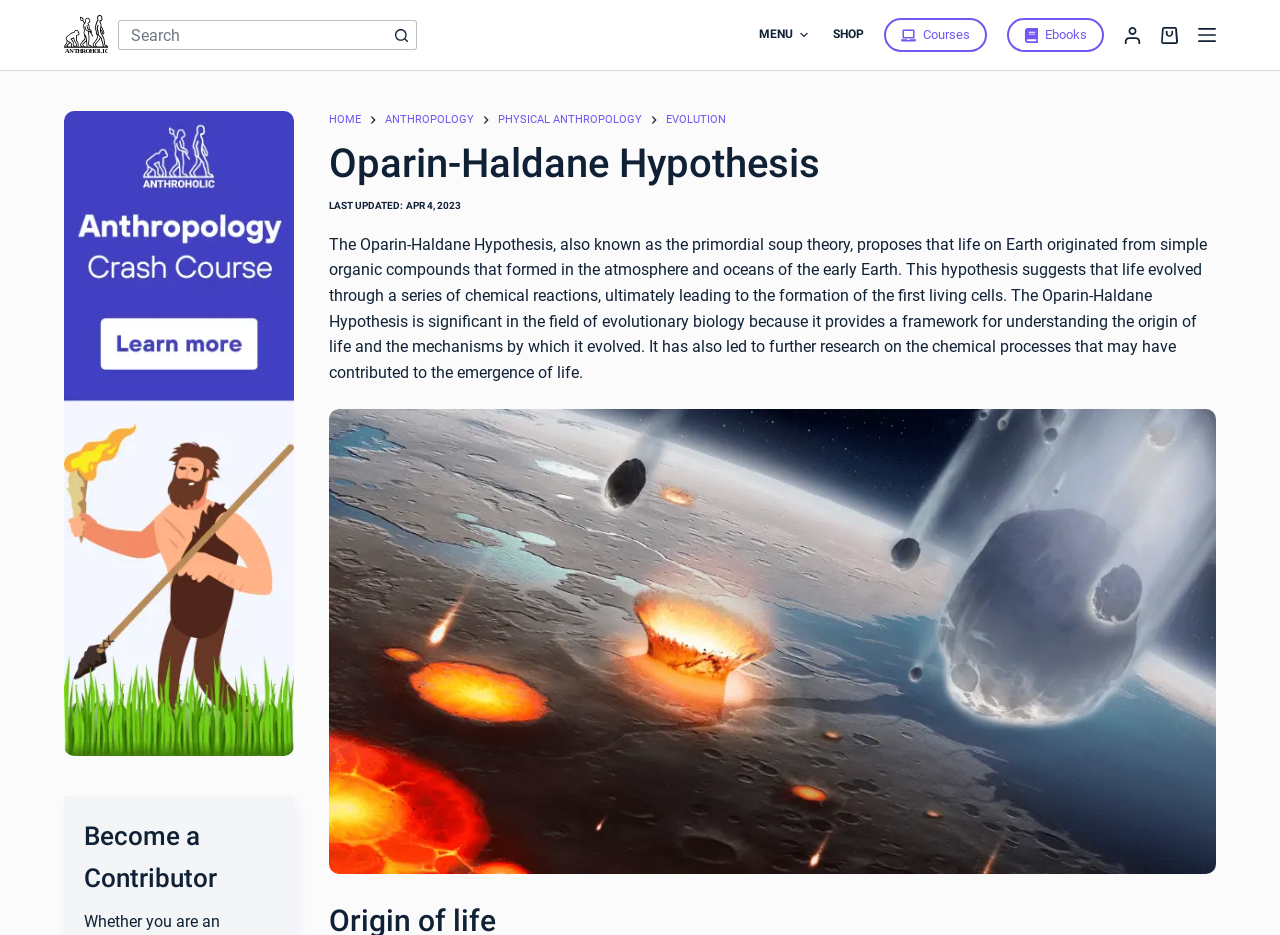Determine the bounding box coordinates of the clickable region to execute the instruction: "View the shopping cart". The coordinates should be four float numbers between 0 and 1, denoted as [left, top, right, bottom].

[0.907, 0.028, 0.92, 0.047]